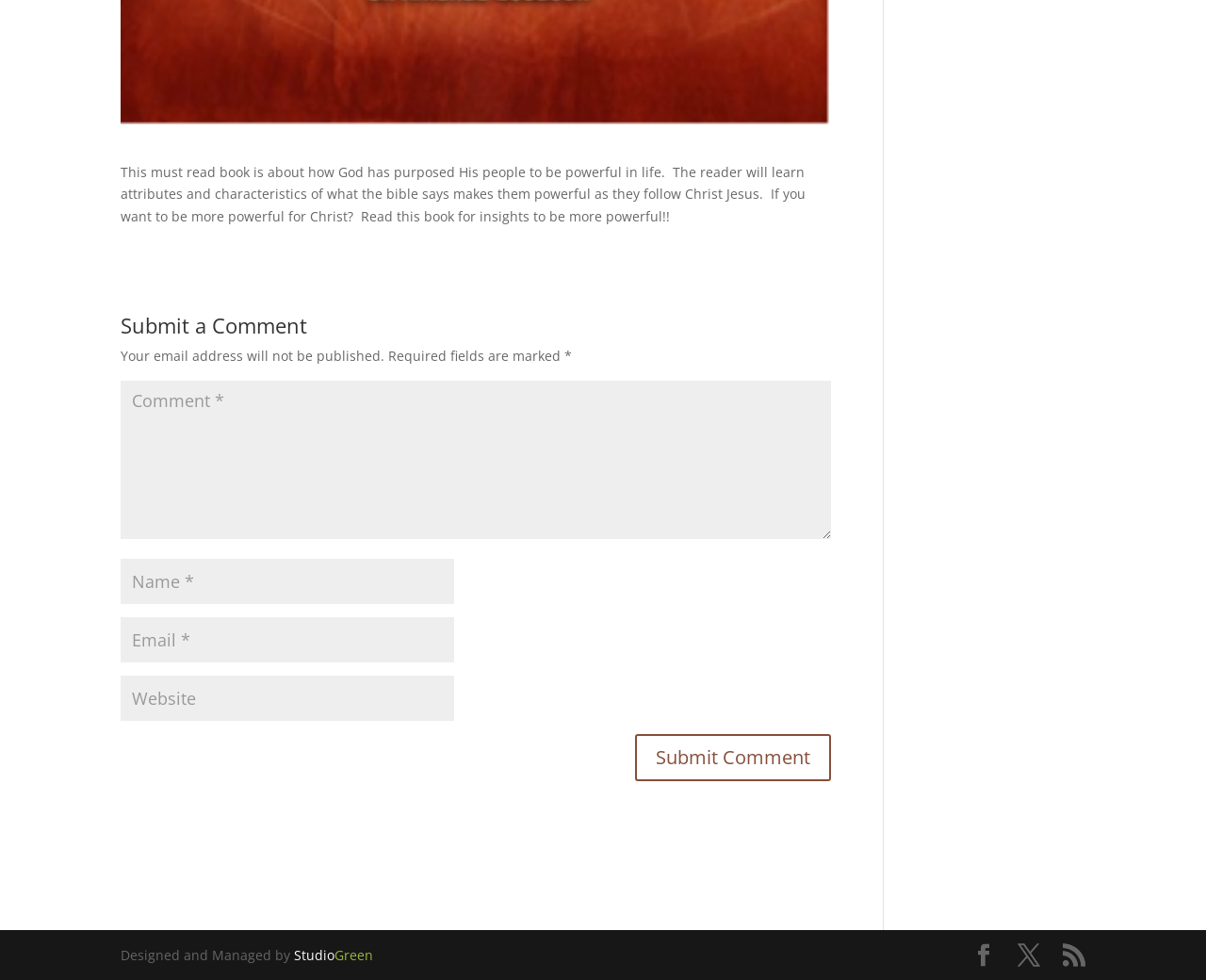Please identify the bounding box coordinates of the clickable element to fulfill the following instruction: "Submit a comment". The coordinates should be four float numbers between 0 and 1, i.e., [left, top, right, bottom].

[0.527, 0.749, 0.689, 0.797]